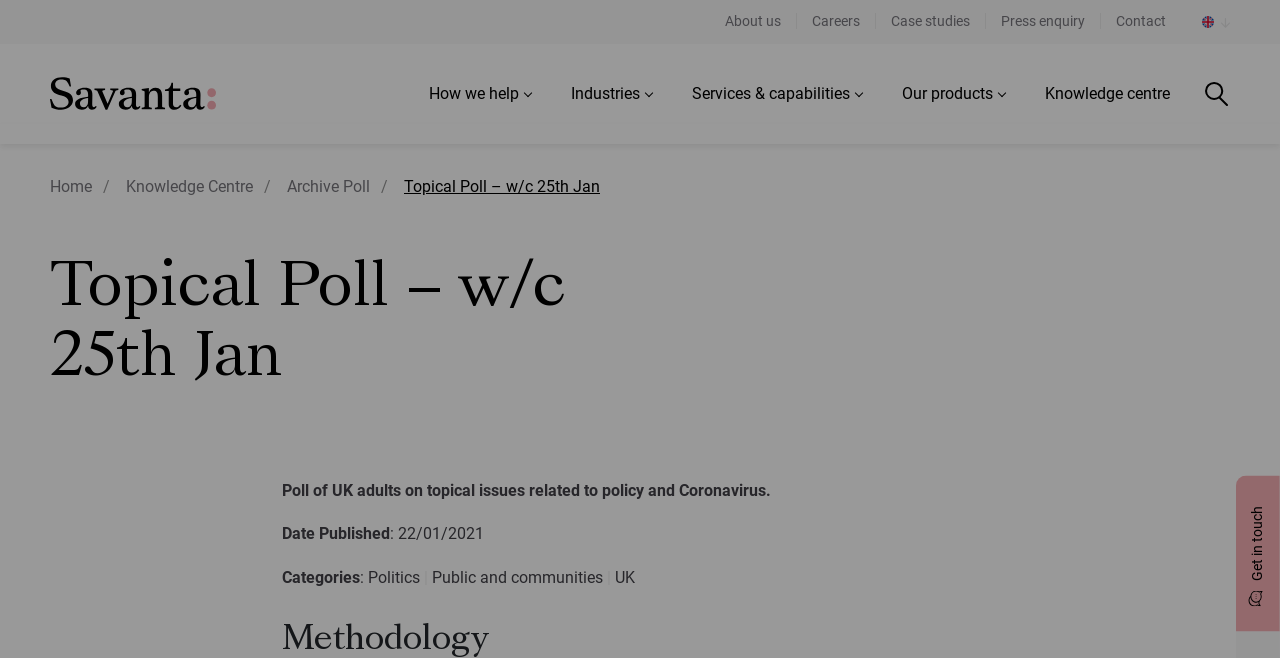Please identify the bounding box coordinates of the element's region that I should click in order to complete the following instruction: "Select Region". The bounding box coordinates consist of four float numbers between 0 and 1, i.e., [left, top, right, bottom].

[0.934, 0.011, 0.961, 0.053]